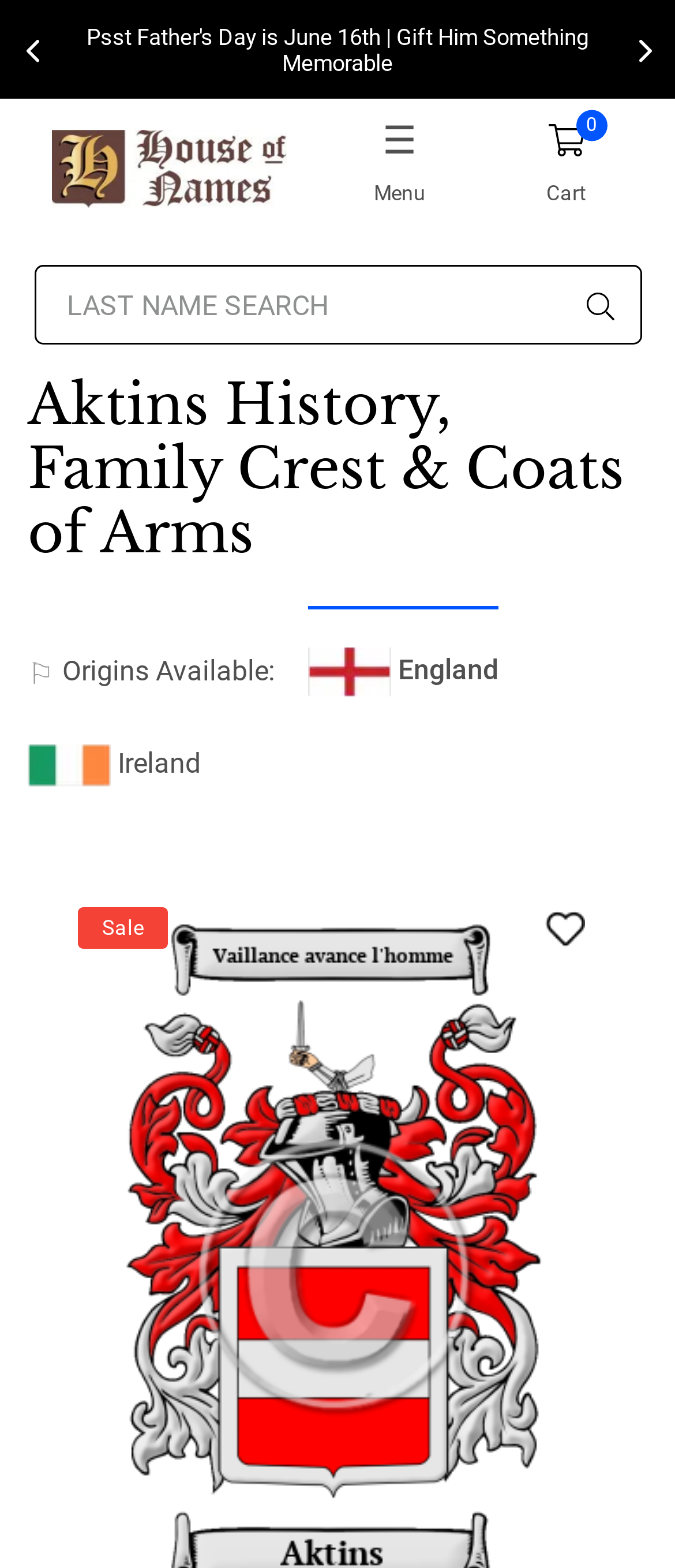Can you identify the bounding box coordinates of the clickable region needed to carry out this instruction: 'Search for Aktins history'? The coordinates should be four float numbers within the range of 0 to 1, stated as [left, top, right, bottom].

[0.041, 0.238, 0.959, 0.36]